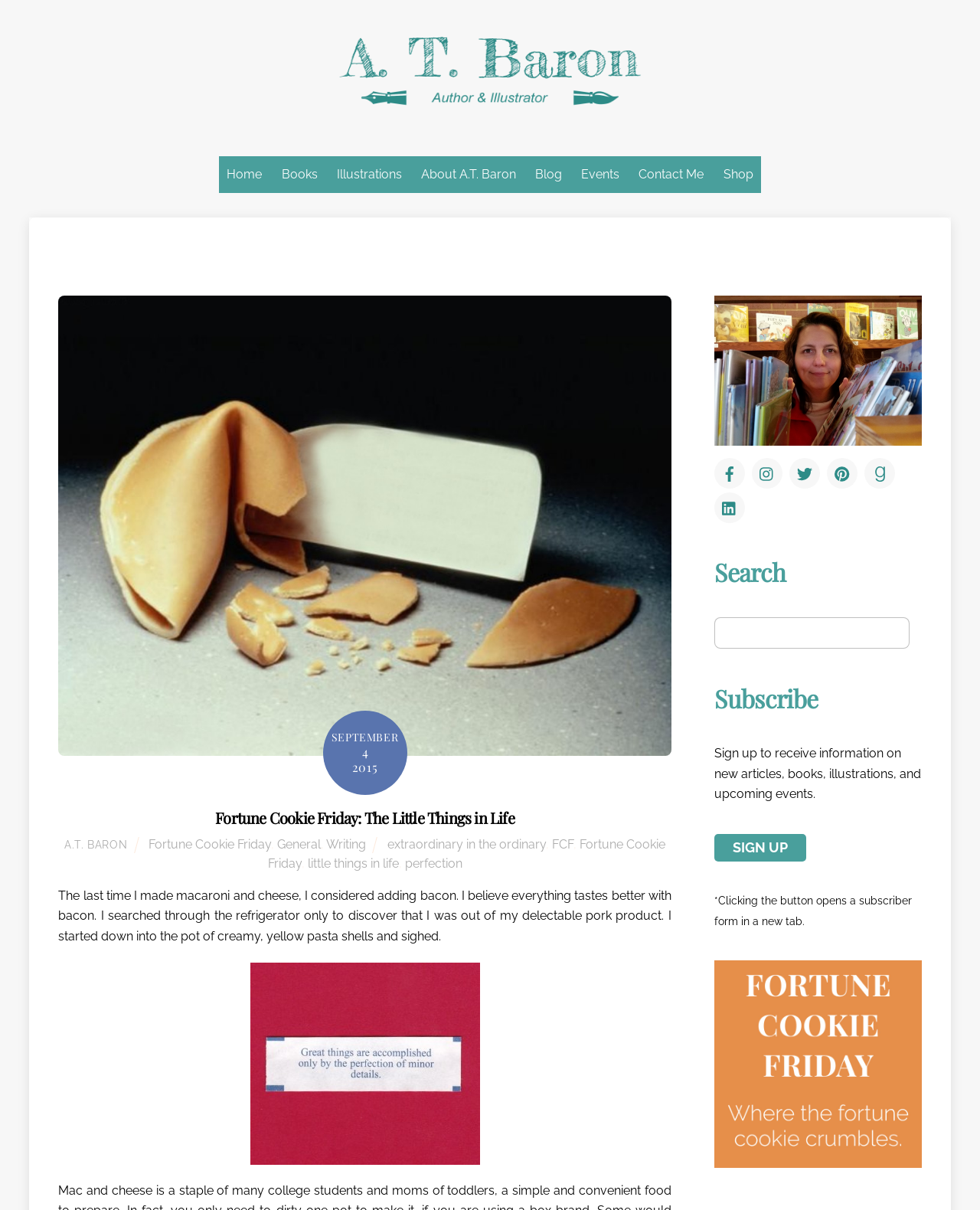What is the author's name? Based on the image, give a response in one word or a short phrase.

A. T. Baron